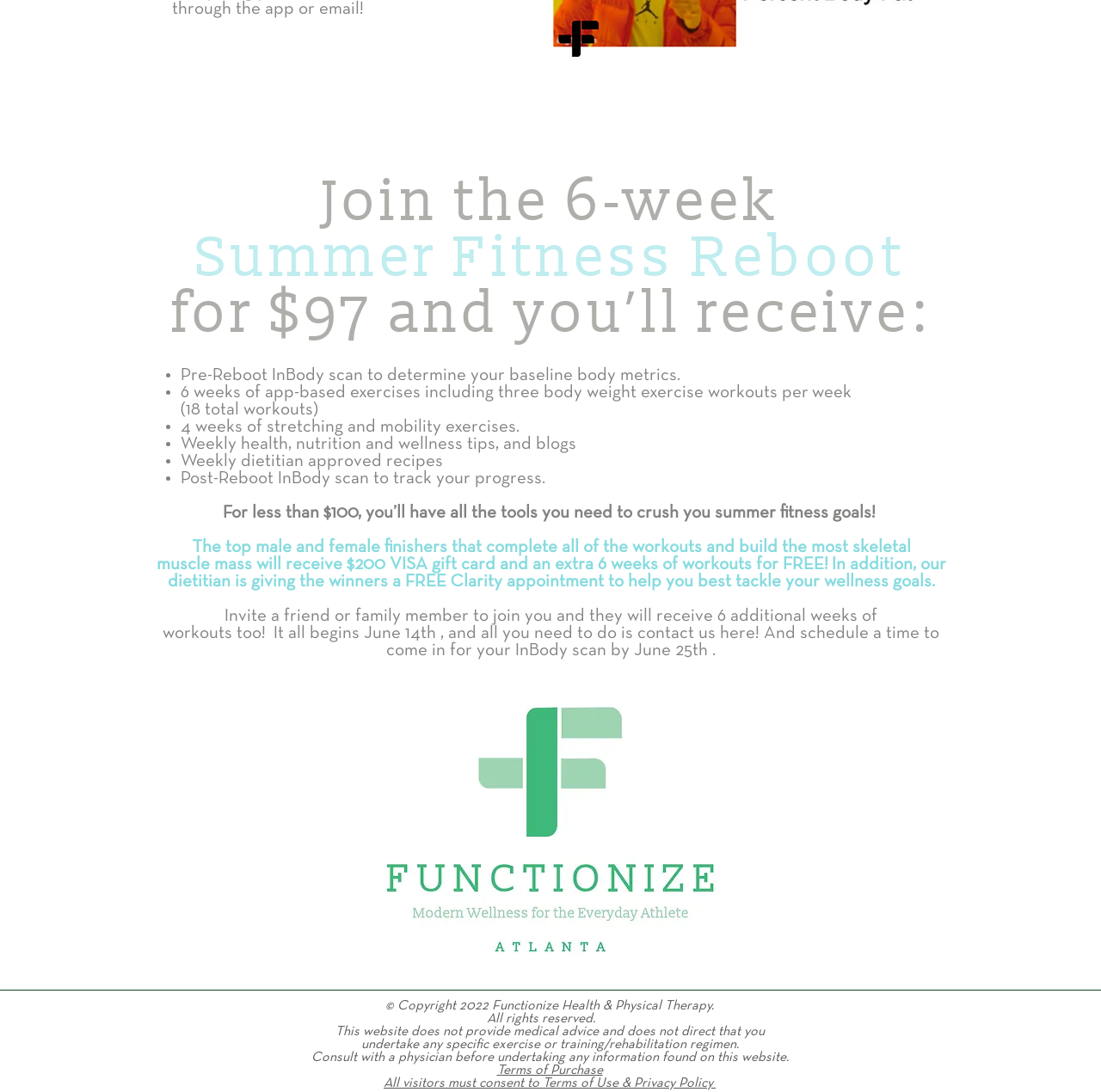Find the bounding box of the UI element described as: "Terms of Purchase". The bounding box coordinates should be given as four float values between 0 and 1, i.e., [left, top, right, bottom].

[0.451, 0.975, 0.547, 0.986]